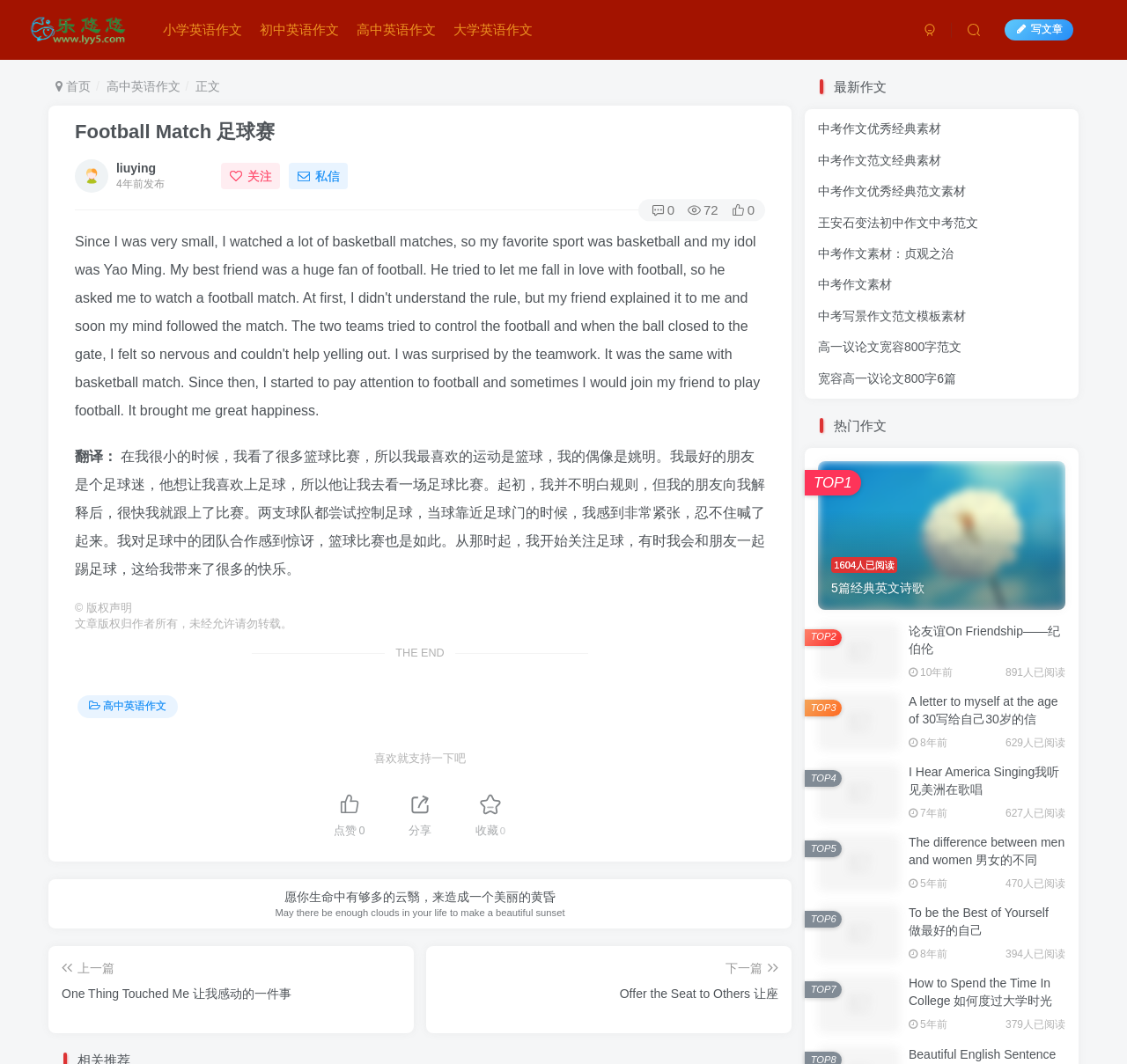Extract the primary header of the webpage and generate its text.

Football Match 足球赛